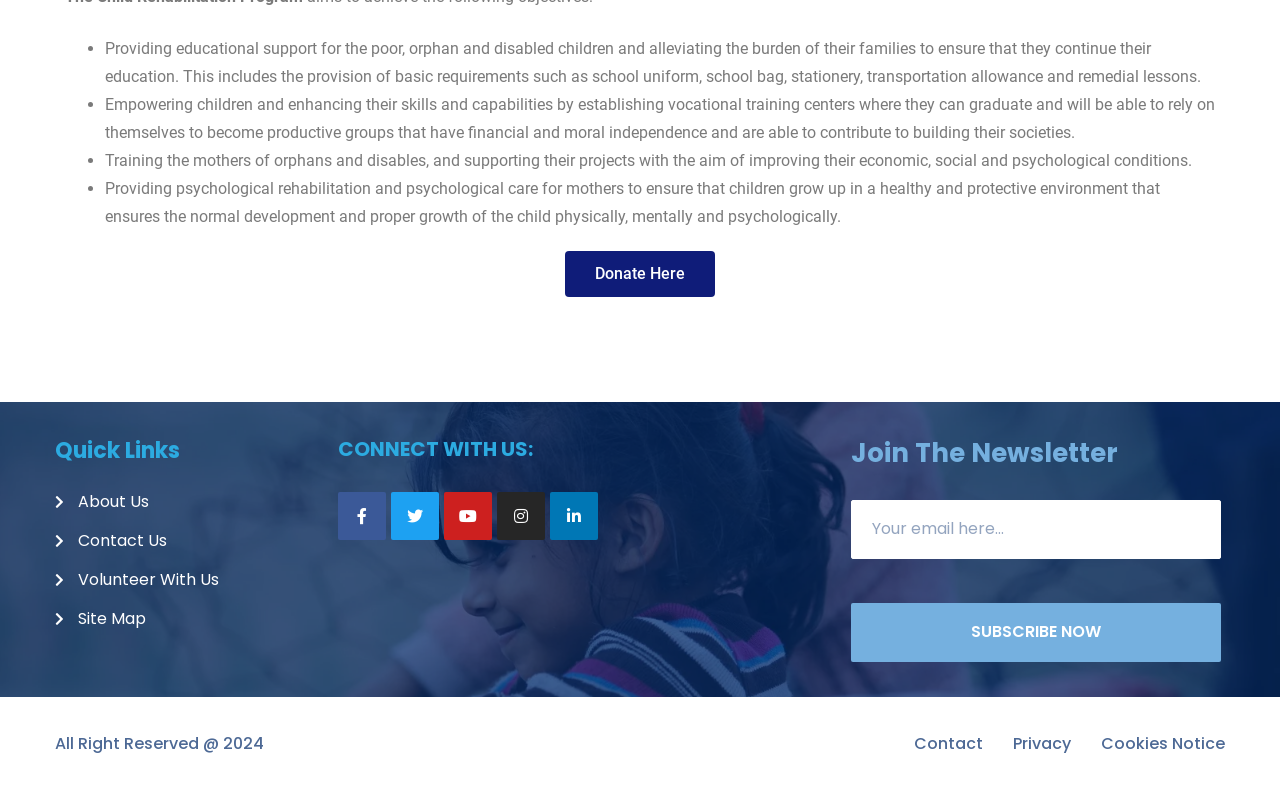Please identify the bounding box coordinates for the region that you need to click to follow this instruction: "Visit About Us page".

[0.043, 0.619, 0.241, 0.65]